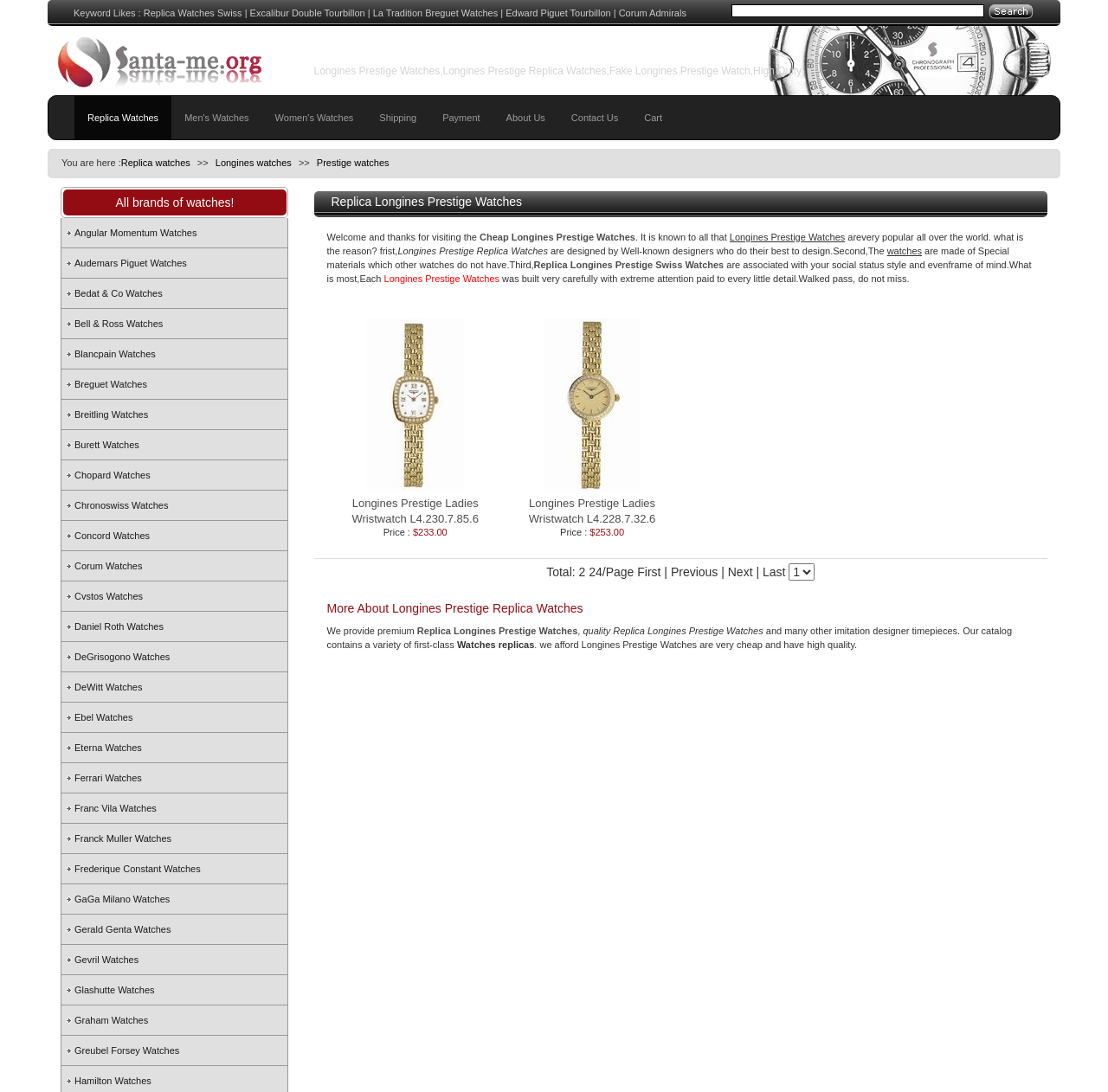Based on the element description, predict the bounding box coordinates (top-left x, top-left y, bottom-right x, bottom-right y) for the UI element in the screenshot: La Tradition Breguet Watches

[0.336, 0.006, 0.449, 0.016]